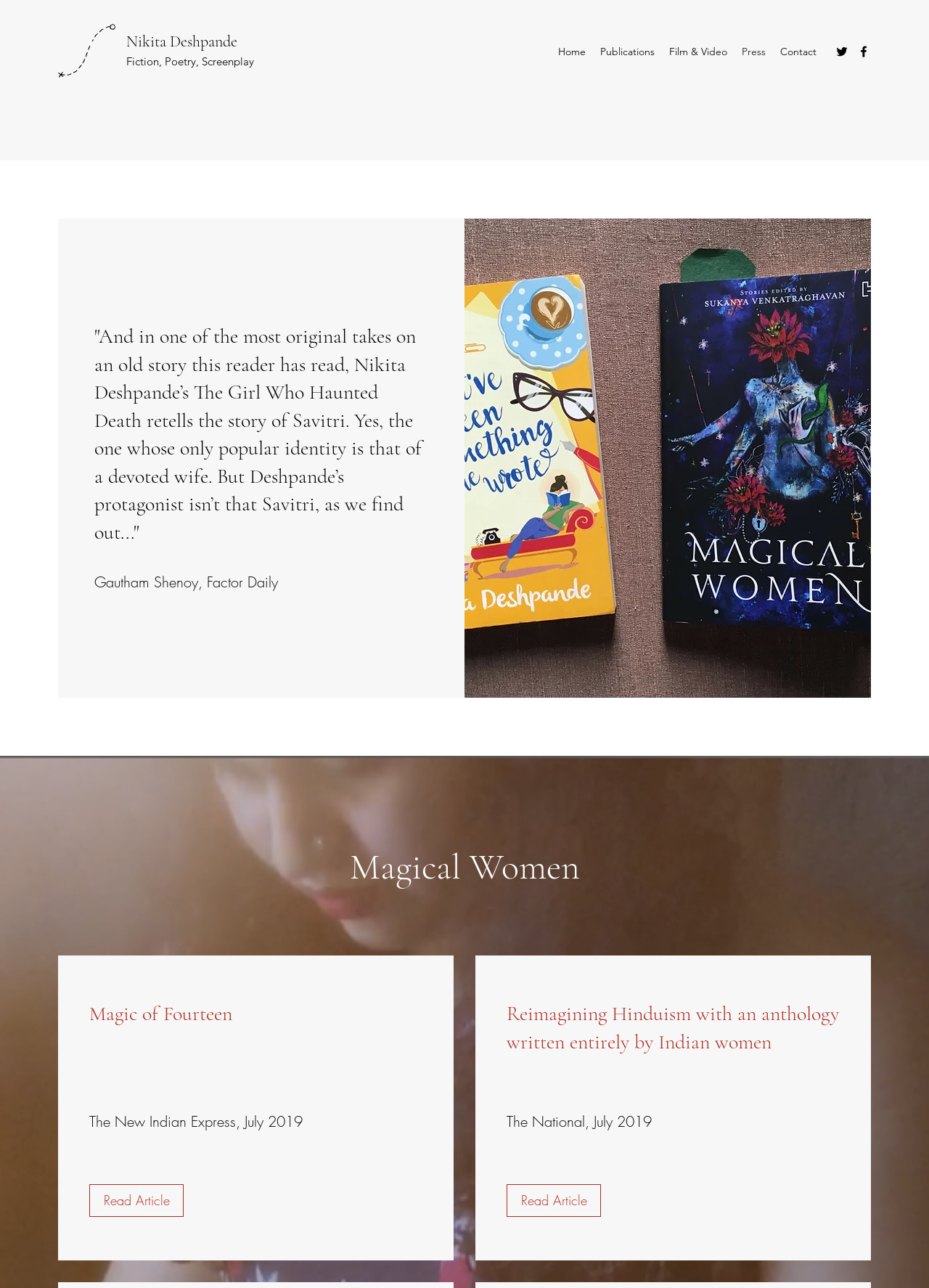Generate a thorough description of the webpage.

This webpage is about Nikita Deshpande, an author, and features a collection of reviews, praise, and media coverage about her work. At the top left, there is a link to an empty page, followed by a link to the author's name, and a brief description of her work as a fiction, poetry, and screenplay writer. 

On the top right, there is a navigation menu with five links: Home, Publications, Film & Video, Press, and Contact. Below this menu, there is a social bar with links to Twitter and Facebook, each accompanied by an icon.

The main content of the page is divided into several sections, each featuring a review or article about Nikita Deshpande's work. The first section has a quote from an article by Gautham Shenoy in Factor Daily, accompanied by a large image that takes up most of the width of the page. 

Below this section, there are three headings: "Magical Women", "Magic of Fourteen", and "Reimagining Hinduism with an anthology written entirely by Indian women". Each of these headings is followed by a brief description or article excerpt, along with a link to read the full article. The articles are from various sources, including The New Indian Express and The National, and are dated July 2019.